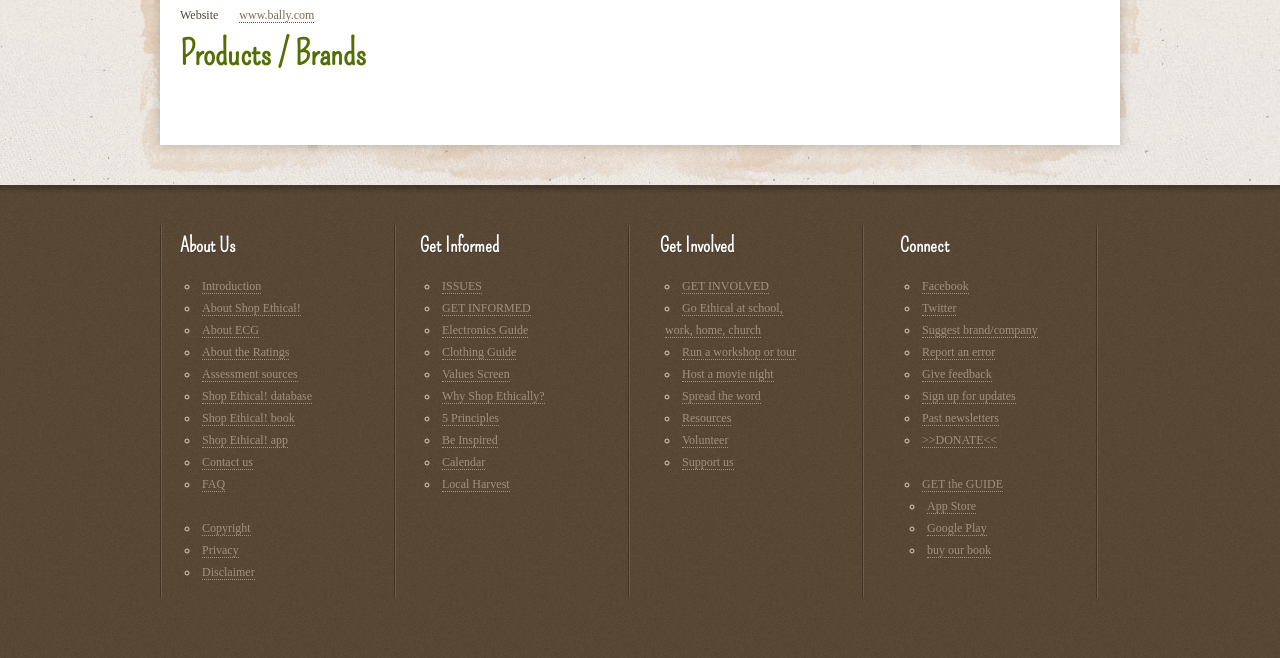Answer the question below using just one word or a short phrase: 
How many list markers are on this webpage?

24